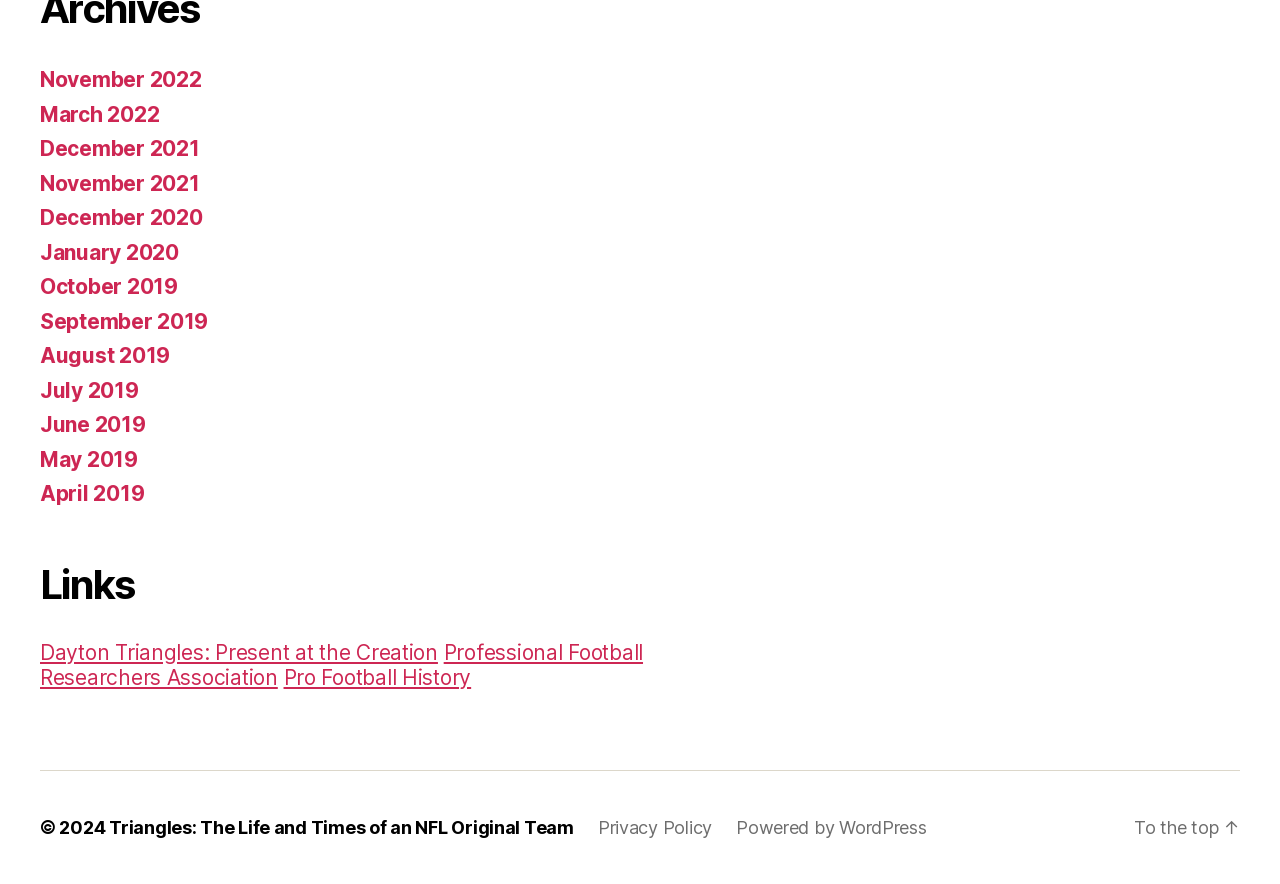How many columns are used to organize the links in the archives section?
Refer to the image and give a detailed answer to the question.

By examining the bounding box coordinates of the links in the archives section, I found that they are all aligned vertically, indicating that they are organized in a single column.